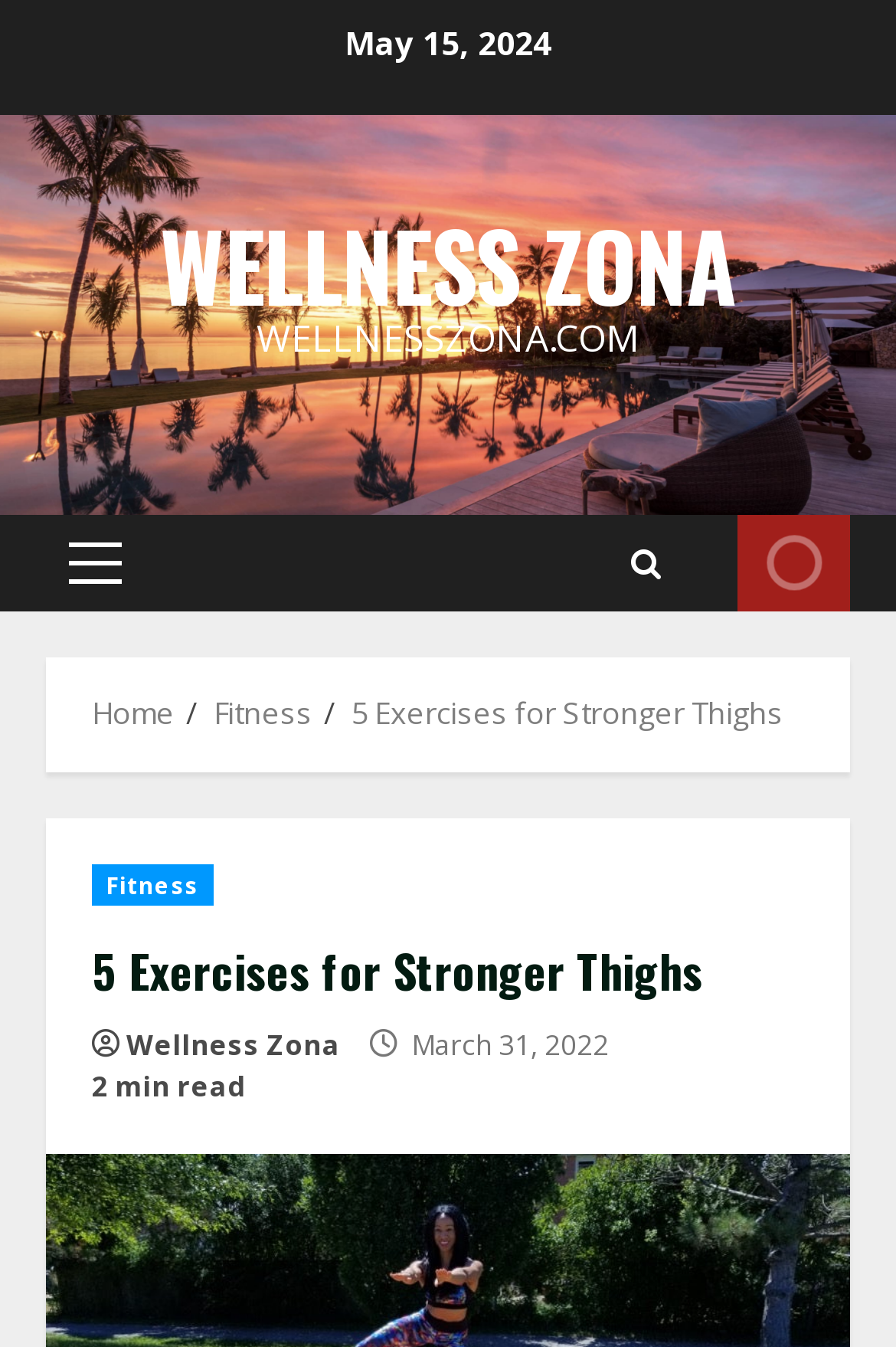Locate the coordinates of the bounding box for the clickable region that fulfills this instruction: "read 5 exercises for stronger thighs".

[0.392, 0.514, 0.874, 0.544]